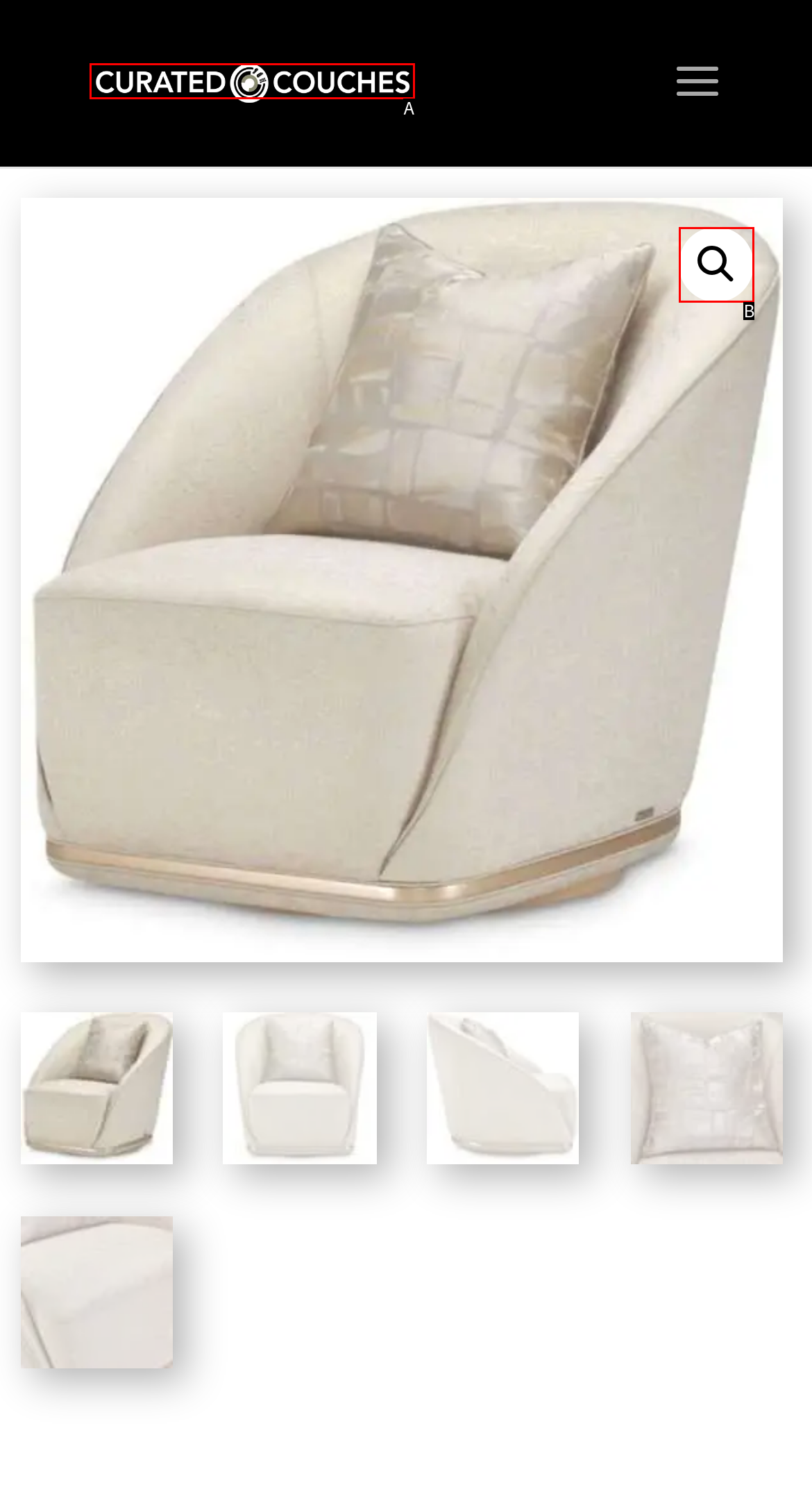Based on the given description: alt="Bruno and Ferraro", identify the correct option and provide the corresponding letter from the given choices directly.

None